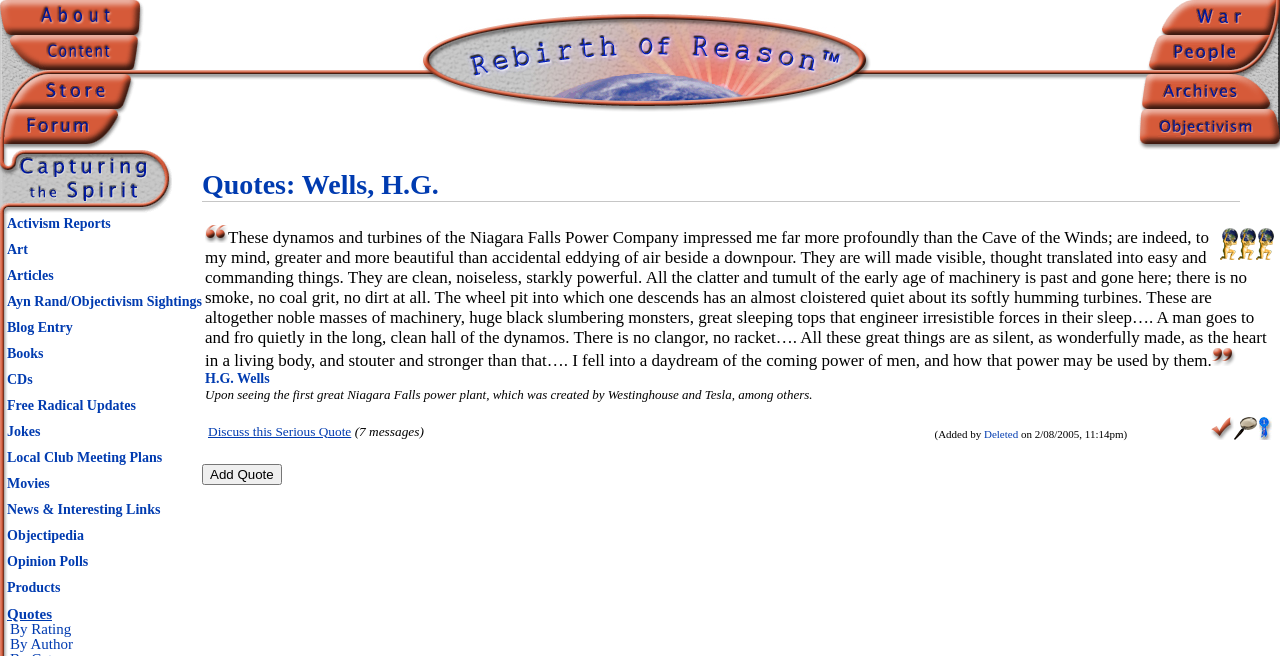Please determine the bounding box coordinates for the element that should be clicked to follow these instructions: "Explore War People".

[0.889, 0.0, 1.0, 0.107]